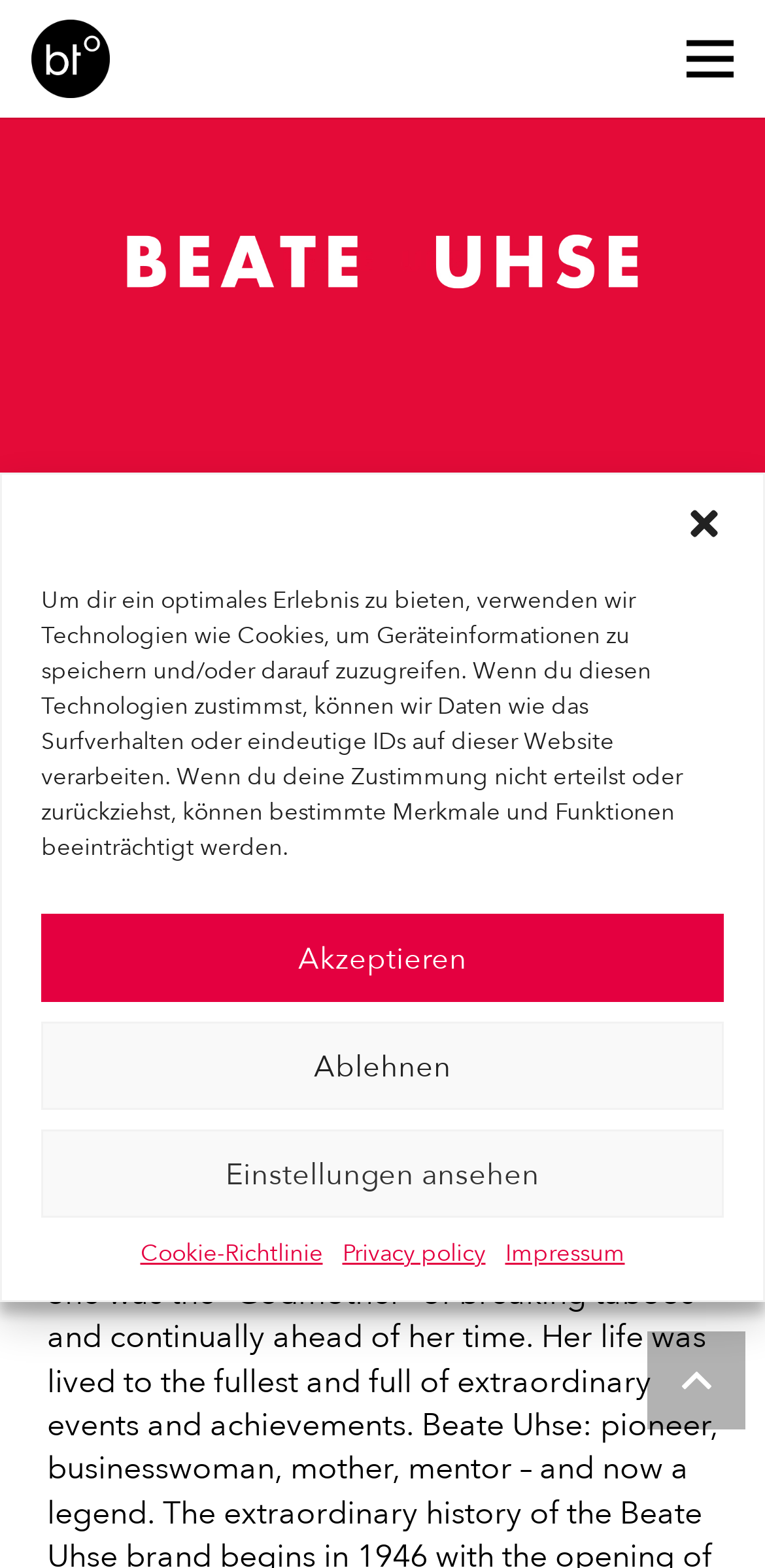Review the image closely and give a comprehensive answer to the question: What is the purpose of the 'Einstellungen ansehen' button?

The 'Einstellungen ansehen' button is located in the cookie consent dialog with bounding box coordinates [0.054, 0.721, 0.946, 0.777], and its purpose is to allow users to view settings related to cookie consent.